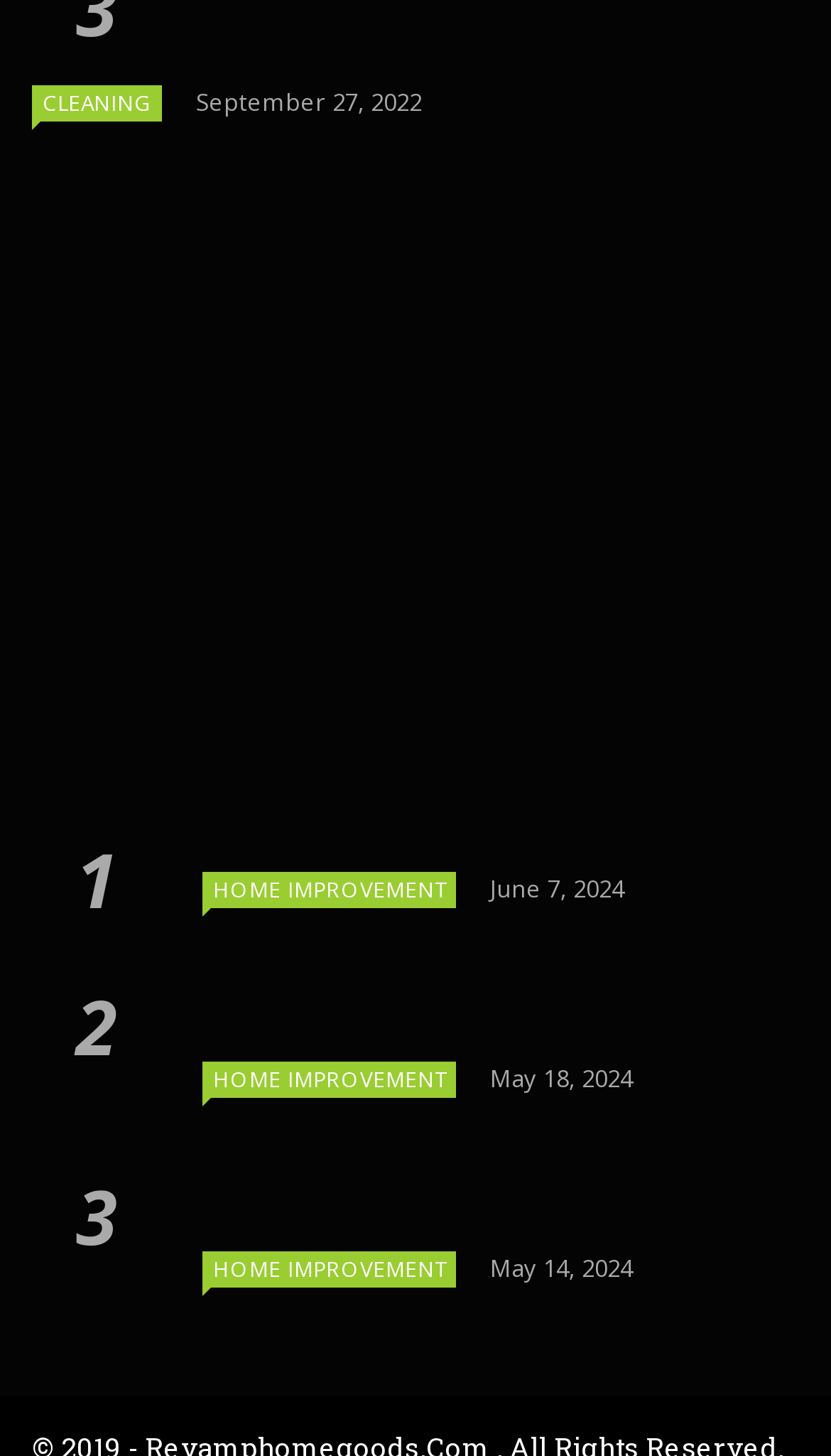What is the date of the latest article? Please answer the question using a single word or phrase based on the image.

September 27, 2022